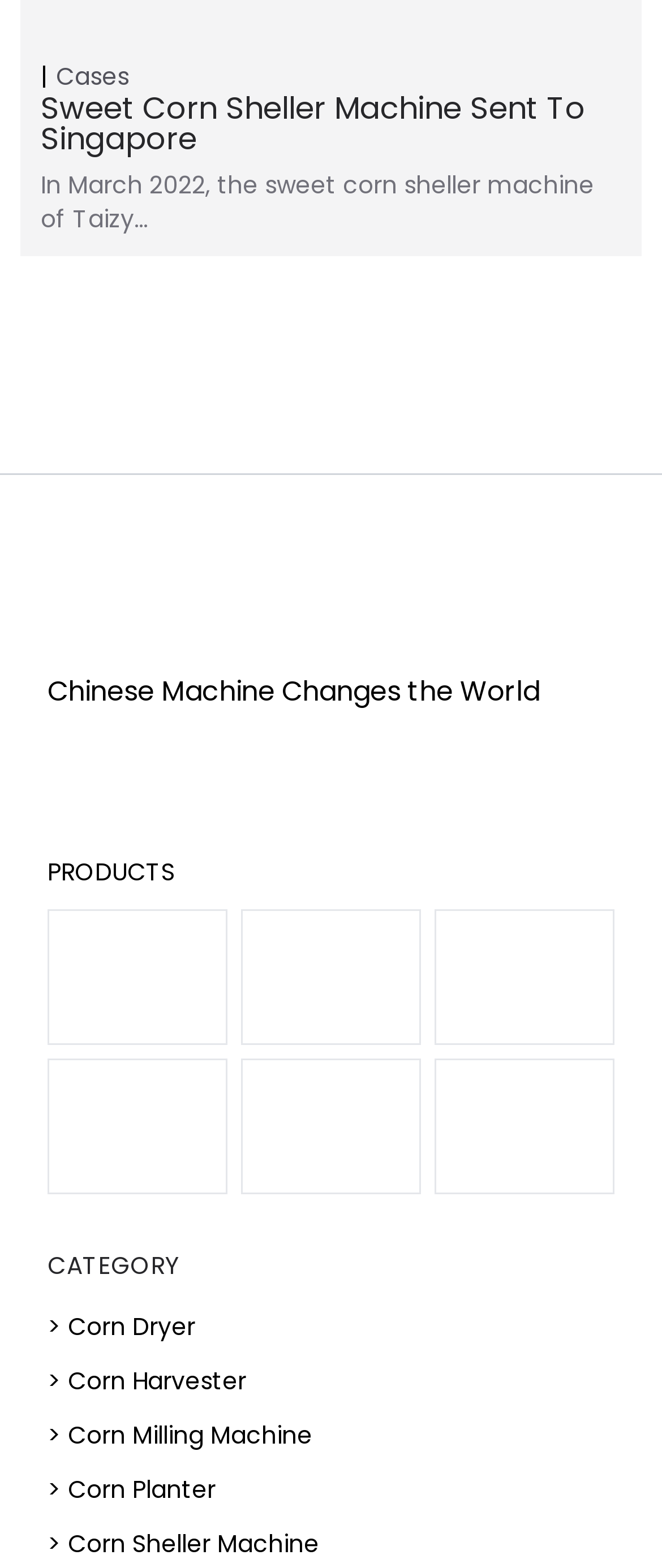Highlight the bounding box coordinates of the element you need to click to perform the following instruction: "Click on Cases."

[0.085, 0.037, 0.195, 0.059]